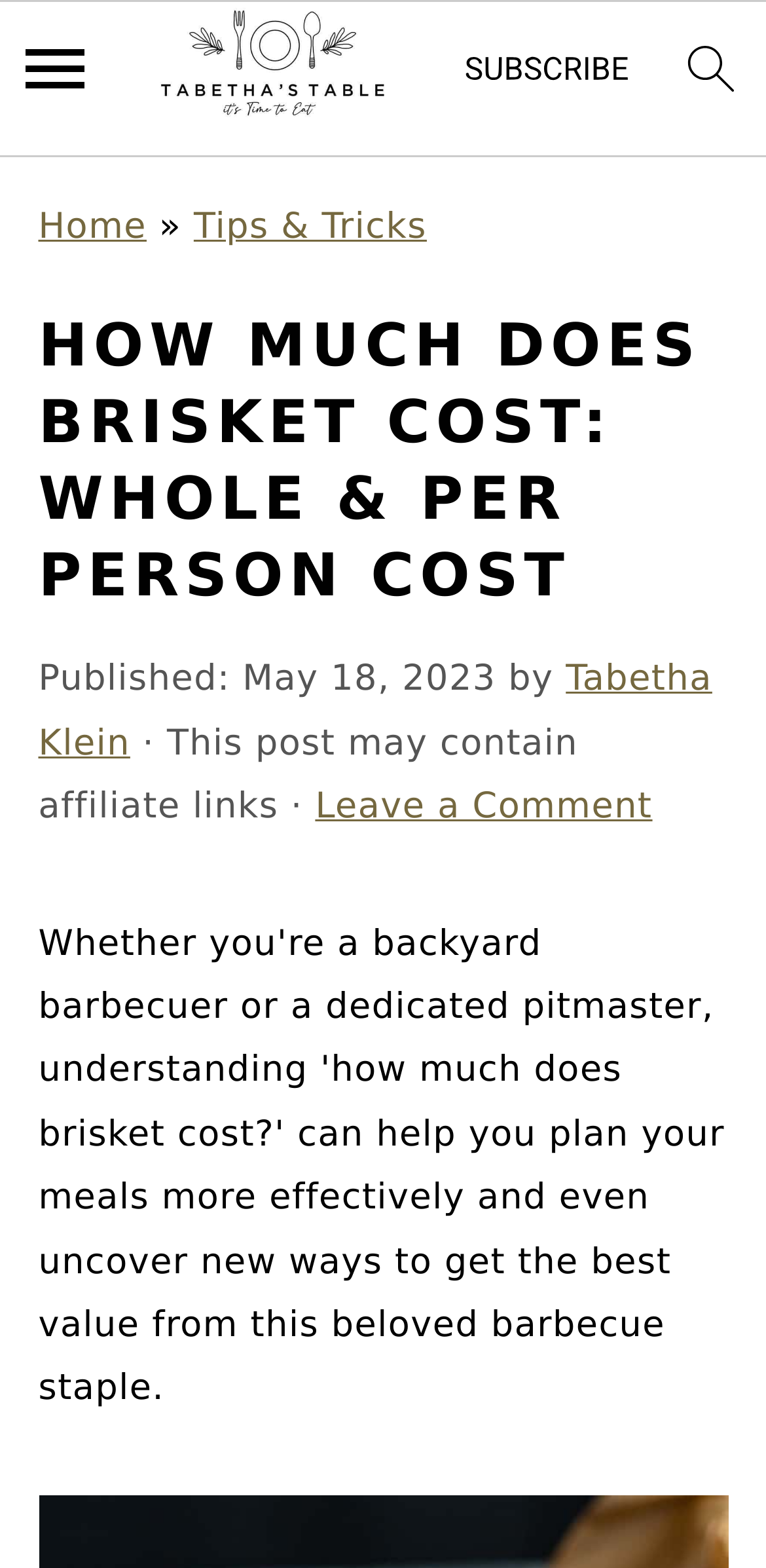Given the element description Leave a Comment, specify the bounding box coordinates of the corresponding UI element in the format (top-left x, top-left y, bottom-right x, bottom-right y). All values must be between 0 and 1.

[0.411, 0.501, 0.852, 0.528]